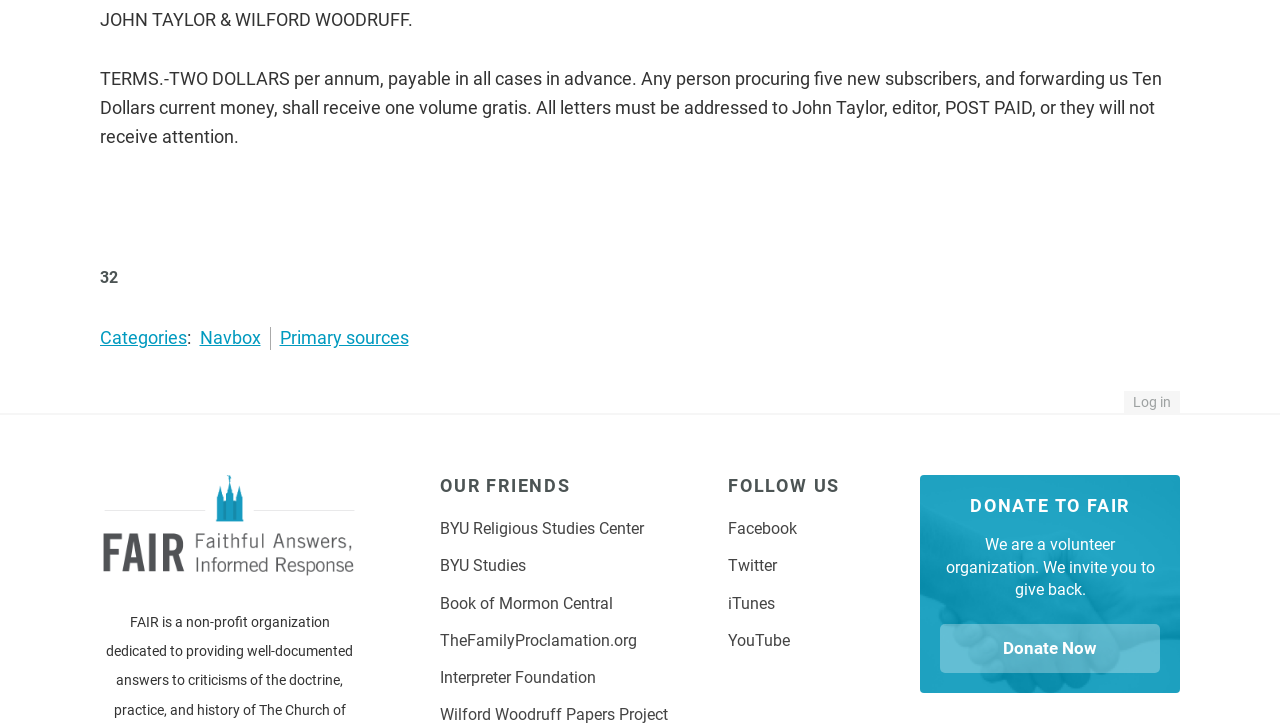Use a single word or phrase to answer the question: 
What is the category of the links under 'OUR FRIENDS'?

Religious studies